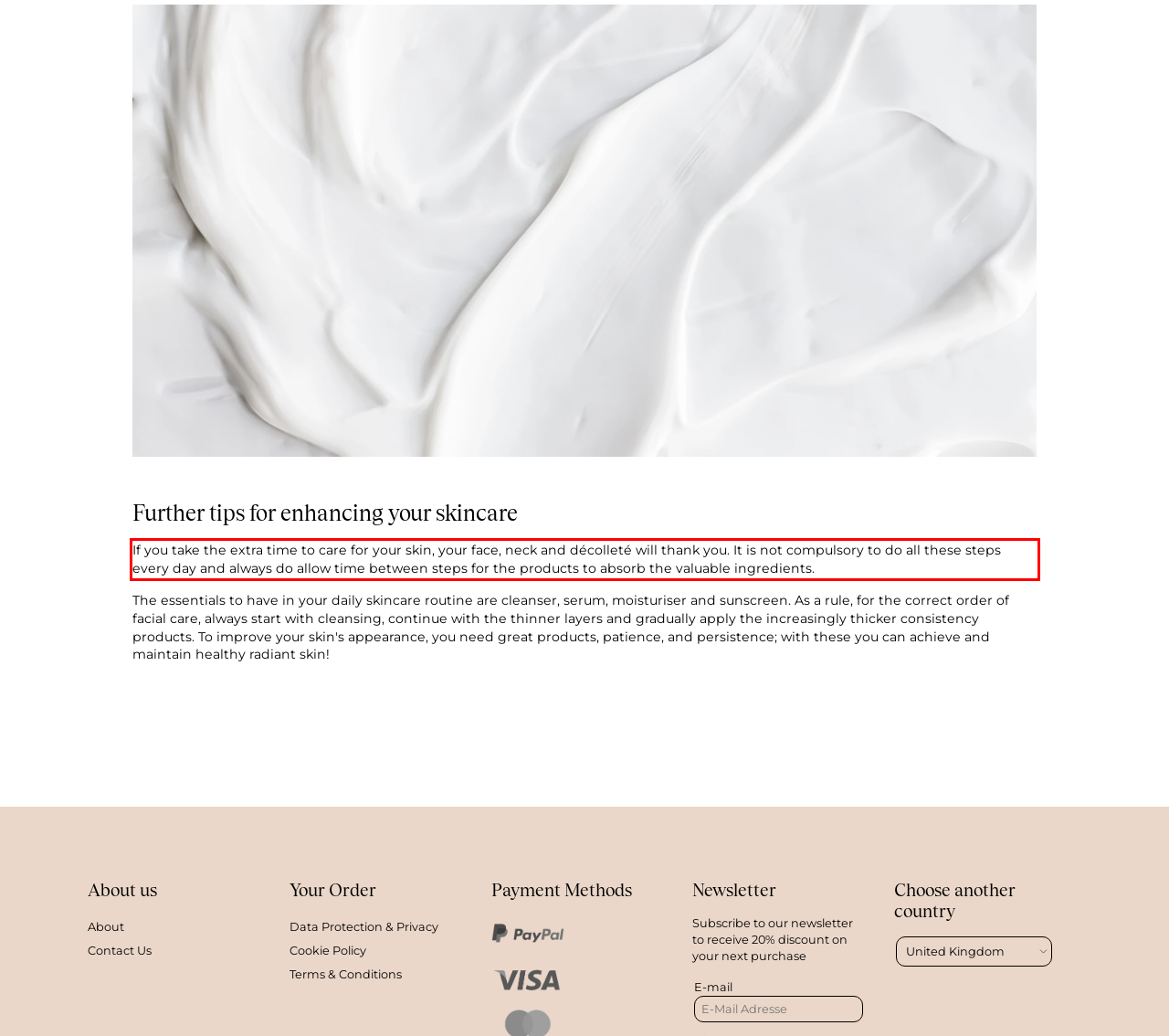Look at the webpage screenshot and recognize the text inside the red bounding box.

If you take the extra time to care for your skin, your face, neck and décolleté will thank you. It is not compulsory to do all these steps every day and always do allow time between steps for the products to absorb the valuable ingredients.